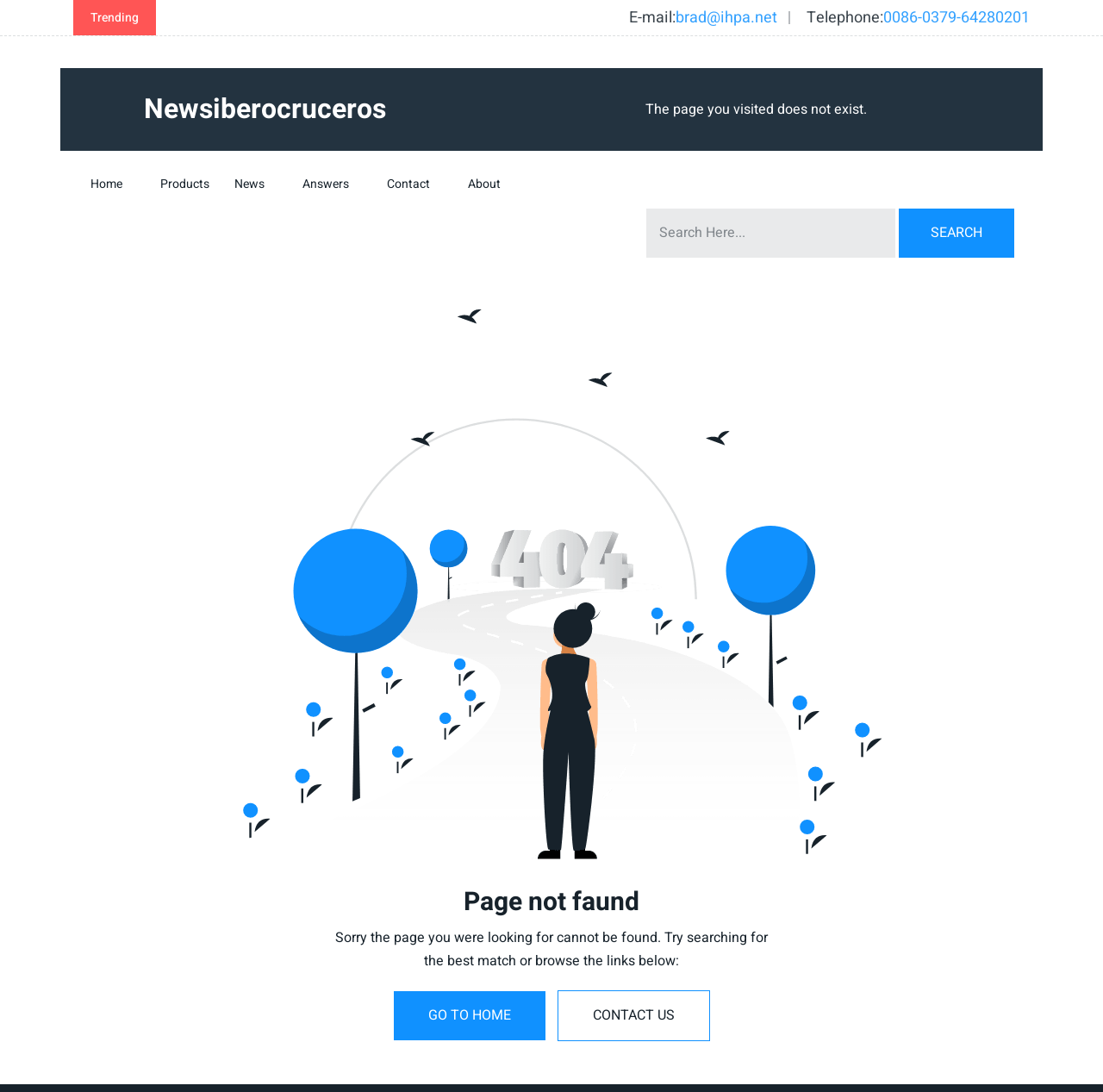Indicate the bounding box coordinates of the clickable region to achieve the following instruction: "View news."

[0.197, 0.146, 0.255, 0.191]